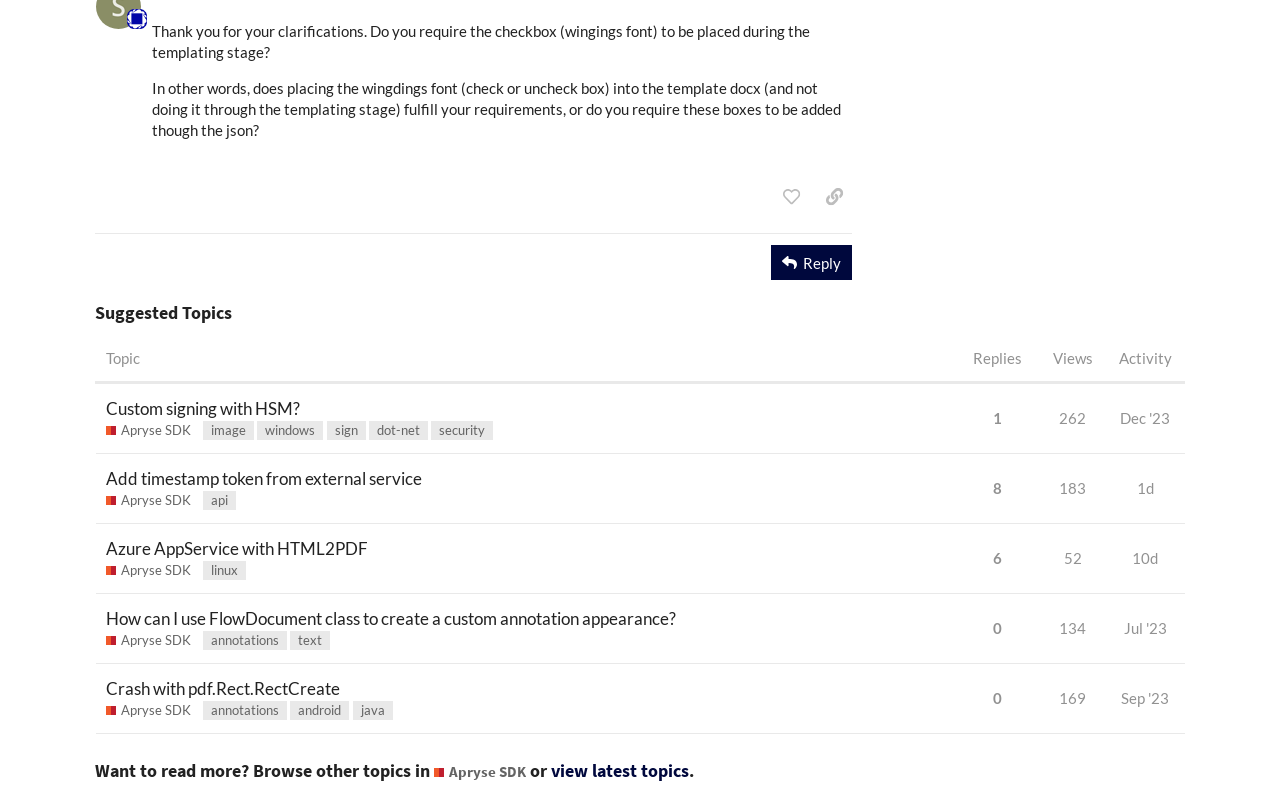Using the description: "Apryse SDK", identify the bounding box of the corresponding UI element in the screenshot.

[0.083, 0.615, 0.149, 0.638]